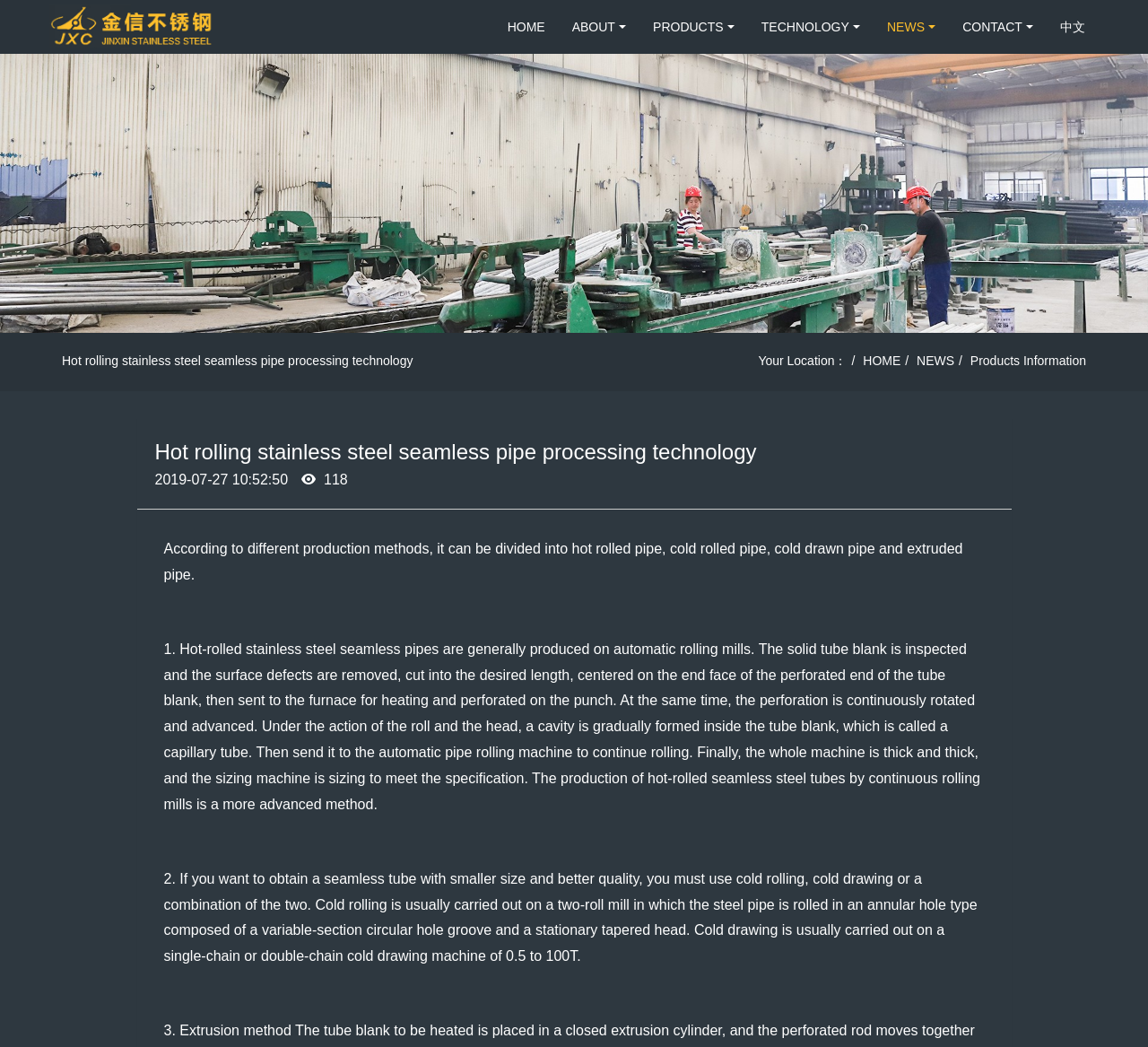Refer to the image and provide an in-depth answer to the question:
How many production methods are mentioned for stainless steel seamless pipes?

I found the information by reading the text on the webpage. According to the text, 'According to different production methods, it can be divided into hot rolled pipe, cold rolled pipe, cold drawn pipe and extruded pipe.' Therefore, there are 4 production methods mentioned.